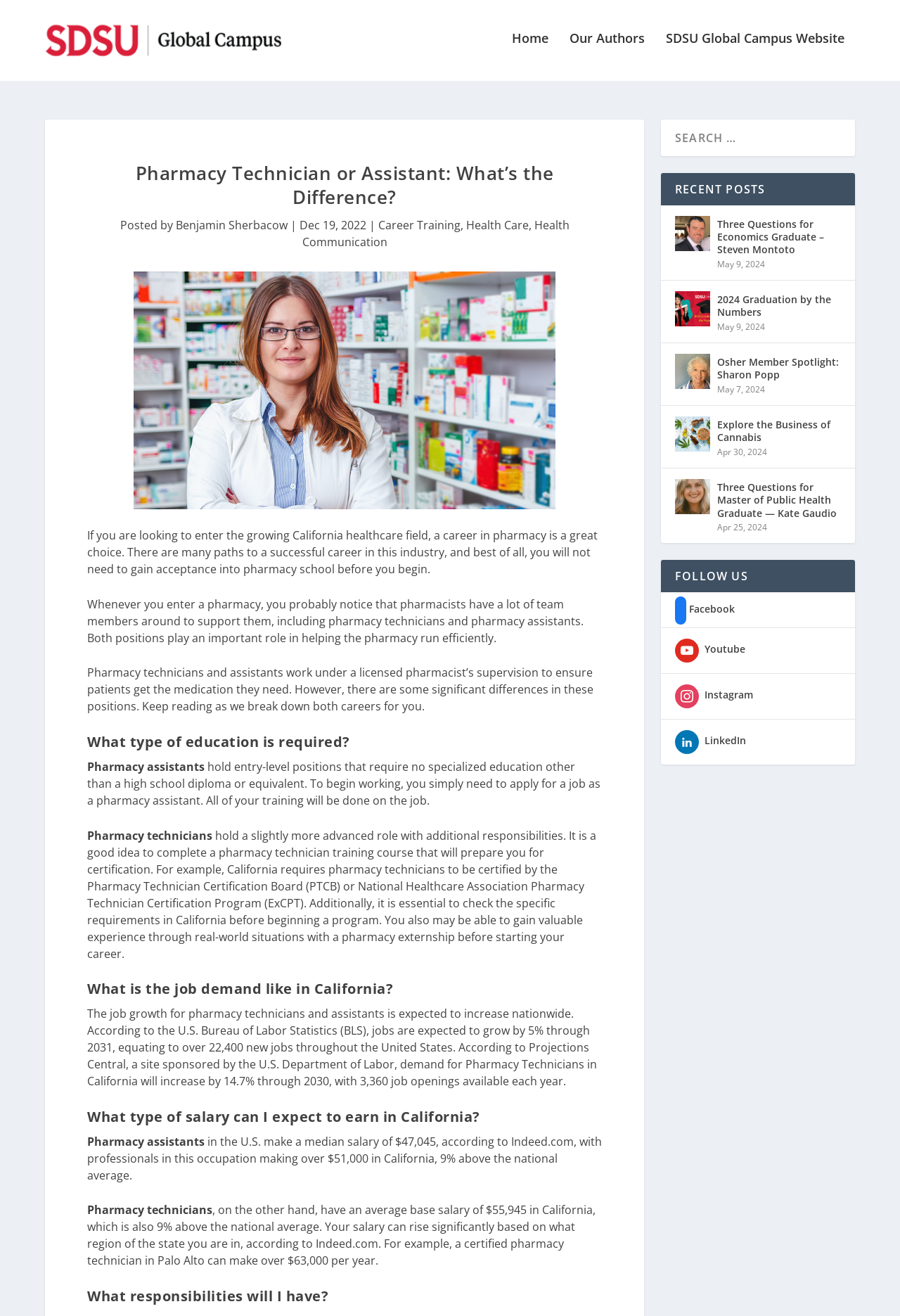What is the median salary for pharmacy assistants in the US?
Kindly give a detailed and elaborate answer to the question.

The median salary for pharmacy assistants in the US can be found in the section 'What type of salary can I expect to earn in California?'. According to the text, pharmacy assistants in the US make a median salary of $47,045, with professionals in this occupation making over $51,000 in California, 9% above the national average.